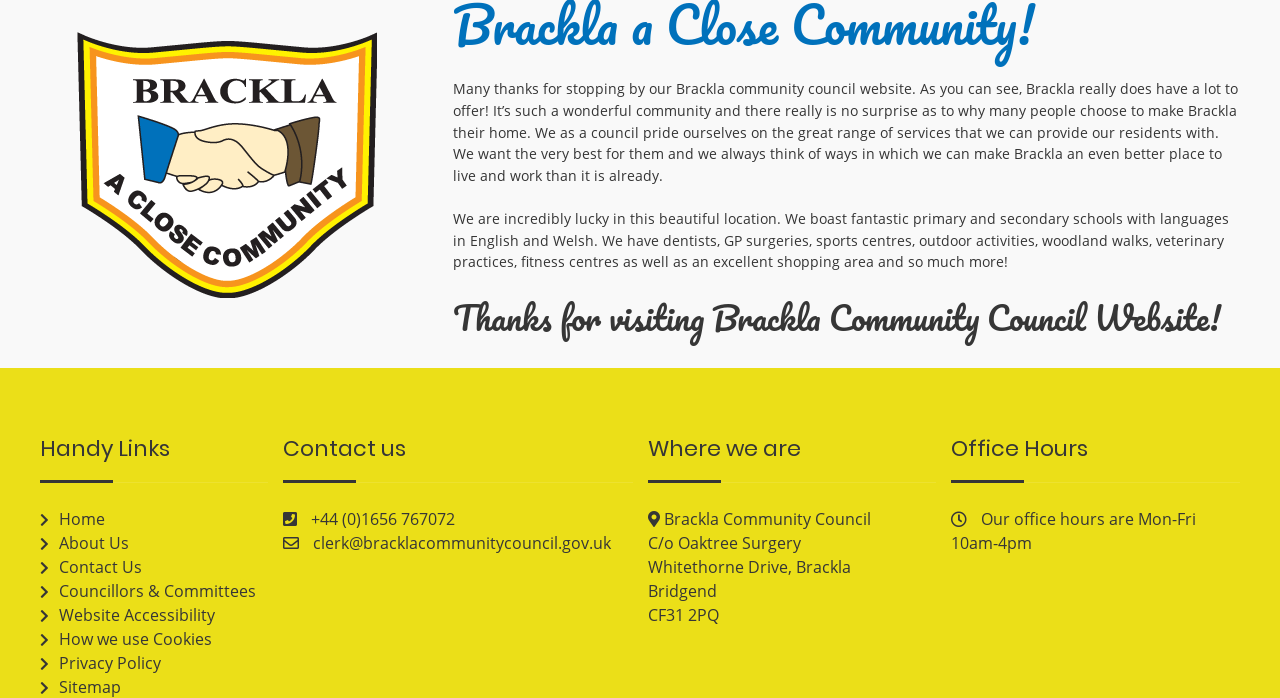Please provide the bounding box coordinates for the UI element as described: "+44 (0)1656 767072". The coordinates must be four floats between 0 and 1, represented as [left, top, right, bottom].

[0.243, 0.728, 0.355, 0.76]